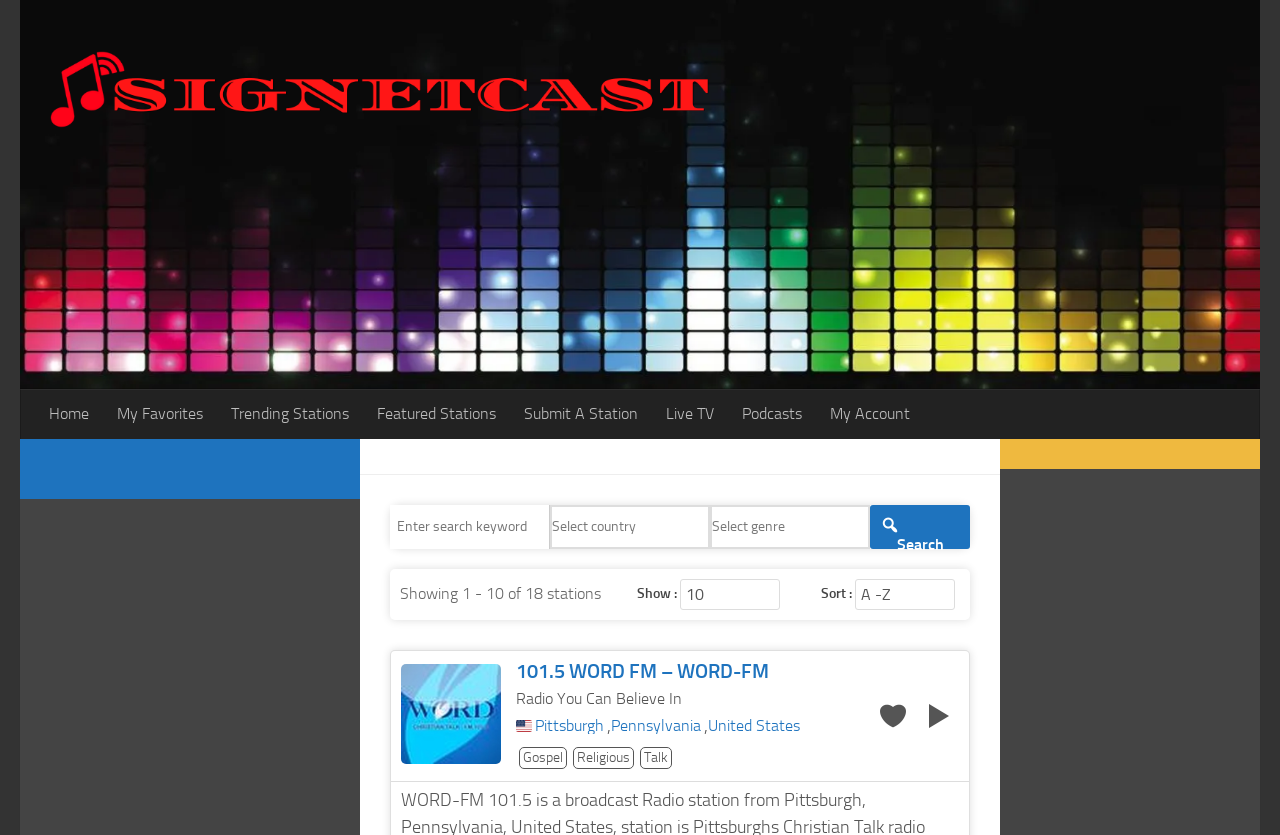Provide the bounding box coordinates of the HTML element this sentence describes: "101.5 WORD FM – WORD-FM".

[0.403, 0.789, 0.685, 0.813]